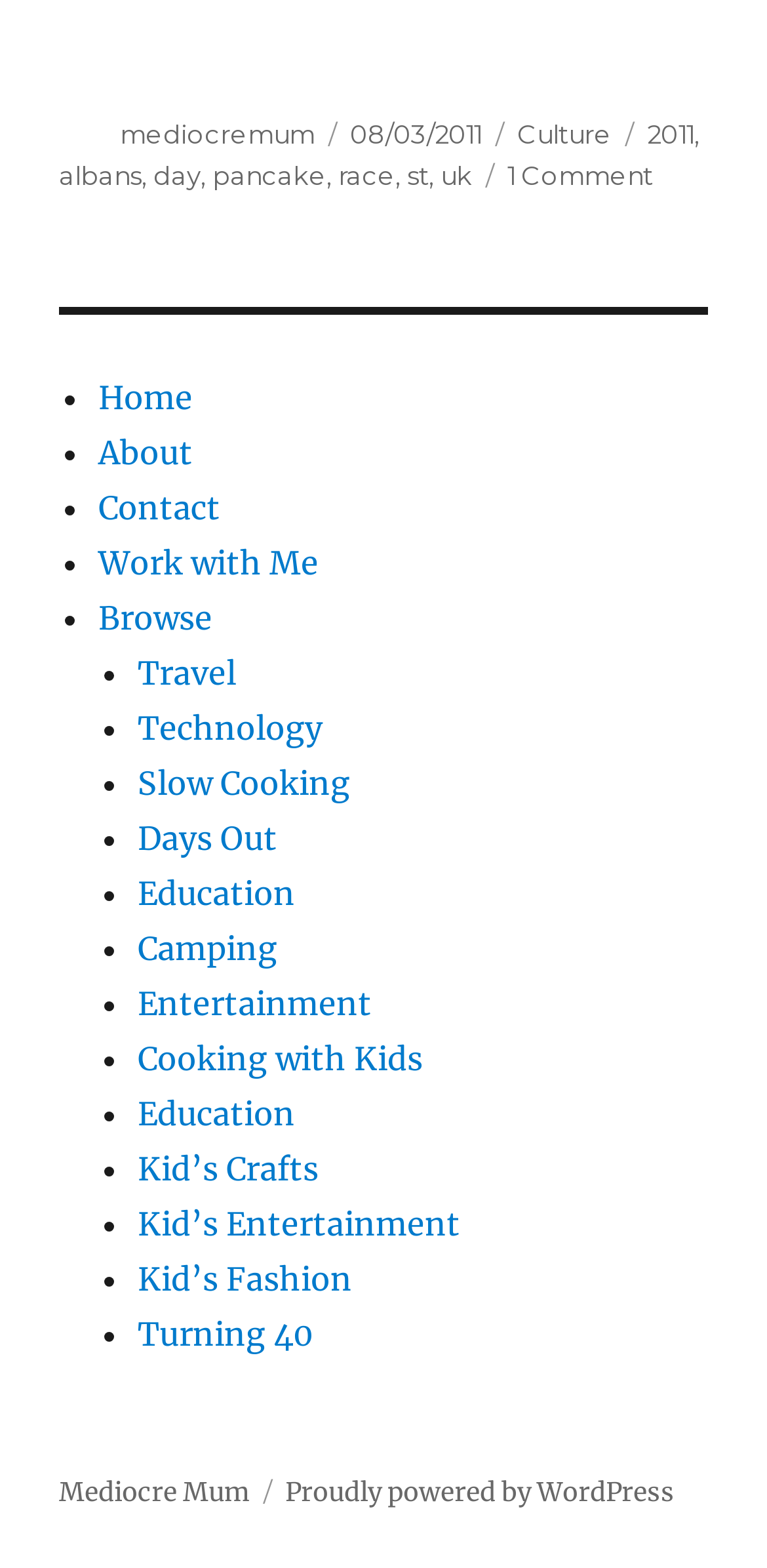Please specify the bounding box coordinates of the area that should be clicked to accomplish the following instruction: "View the 'My First Pancake Race, St Albans, 2011' post". The coordinates should consist of four float numbers between 0 and 1, i.e., [left, top, right, bottom].

[0.661, 0.102, 0.851, 0.122]